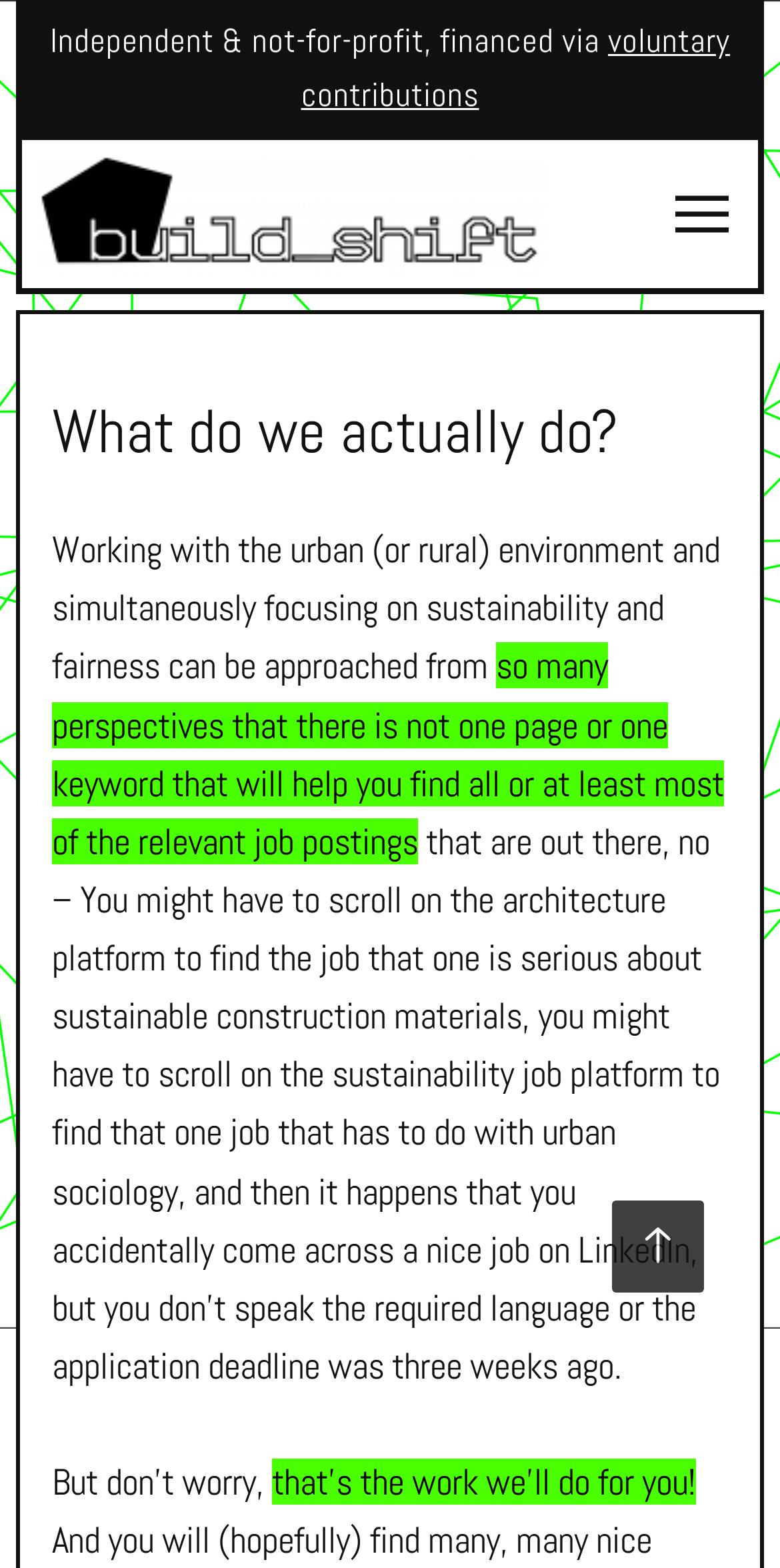Extract the bounding box coordinates for the described element: "aria-label="Open menu"". The coordinates should be represented as four float numbers between 0 and 1: [left, top, right, bottom].

[0.849, 0.111, 0.952, 0.162]